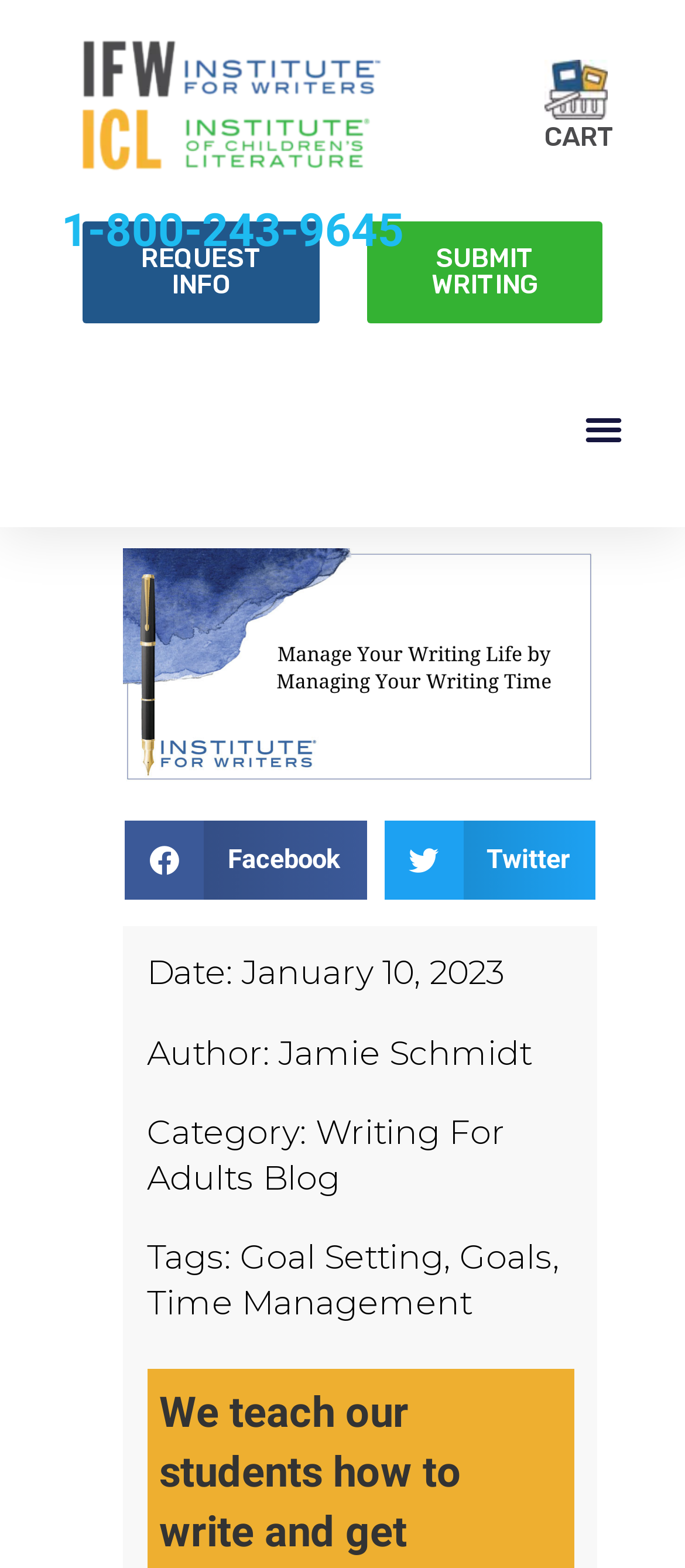Given the description "Go to Top", determine the bounding box of the corresponding UI element.

[0.872, 0.688, 0.974, 0.733]